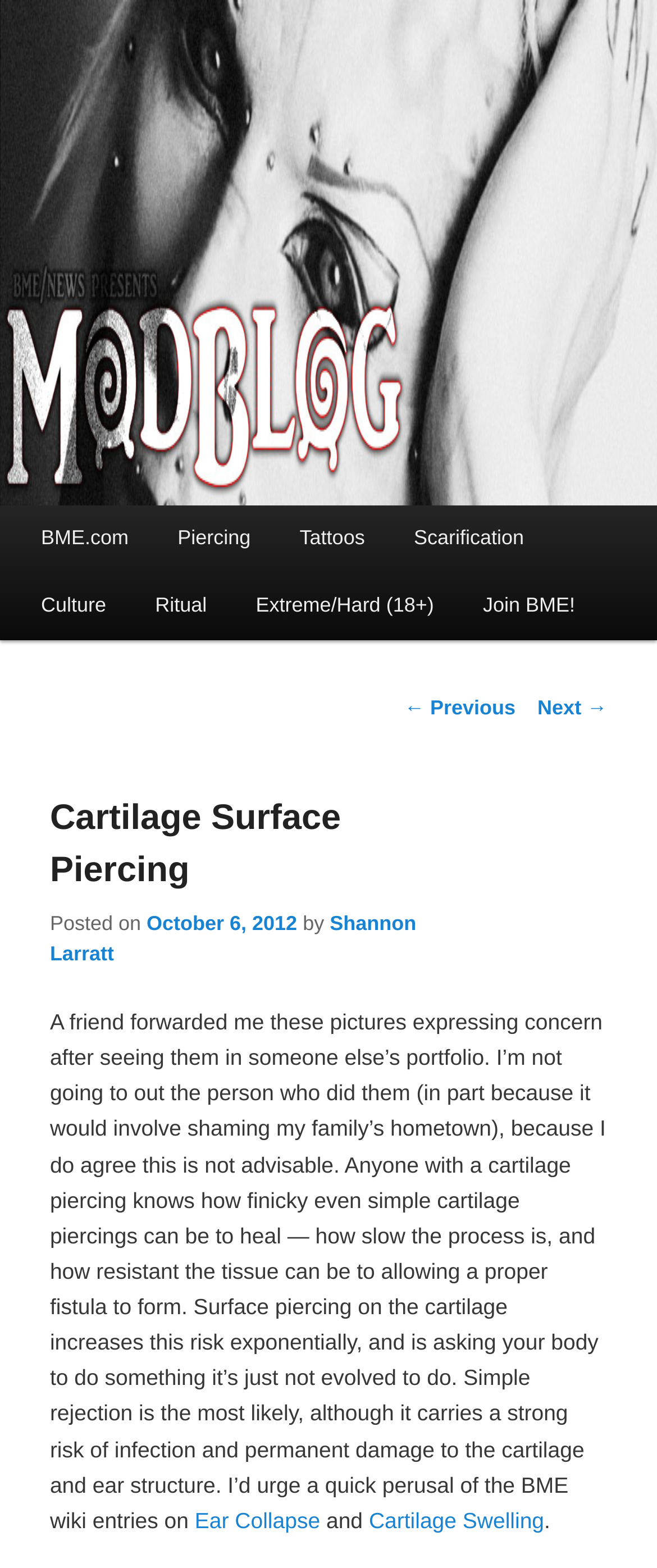Can you provide the bounding box coordinates for the element that should be clicked to implement the instruction: "Click the 'Piercing' link"?

[0.233, 0.322, 0.419, 0.365]